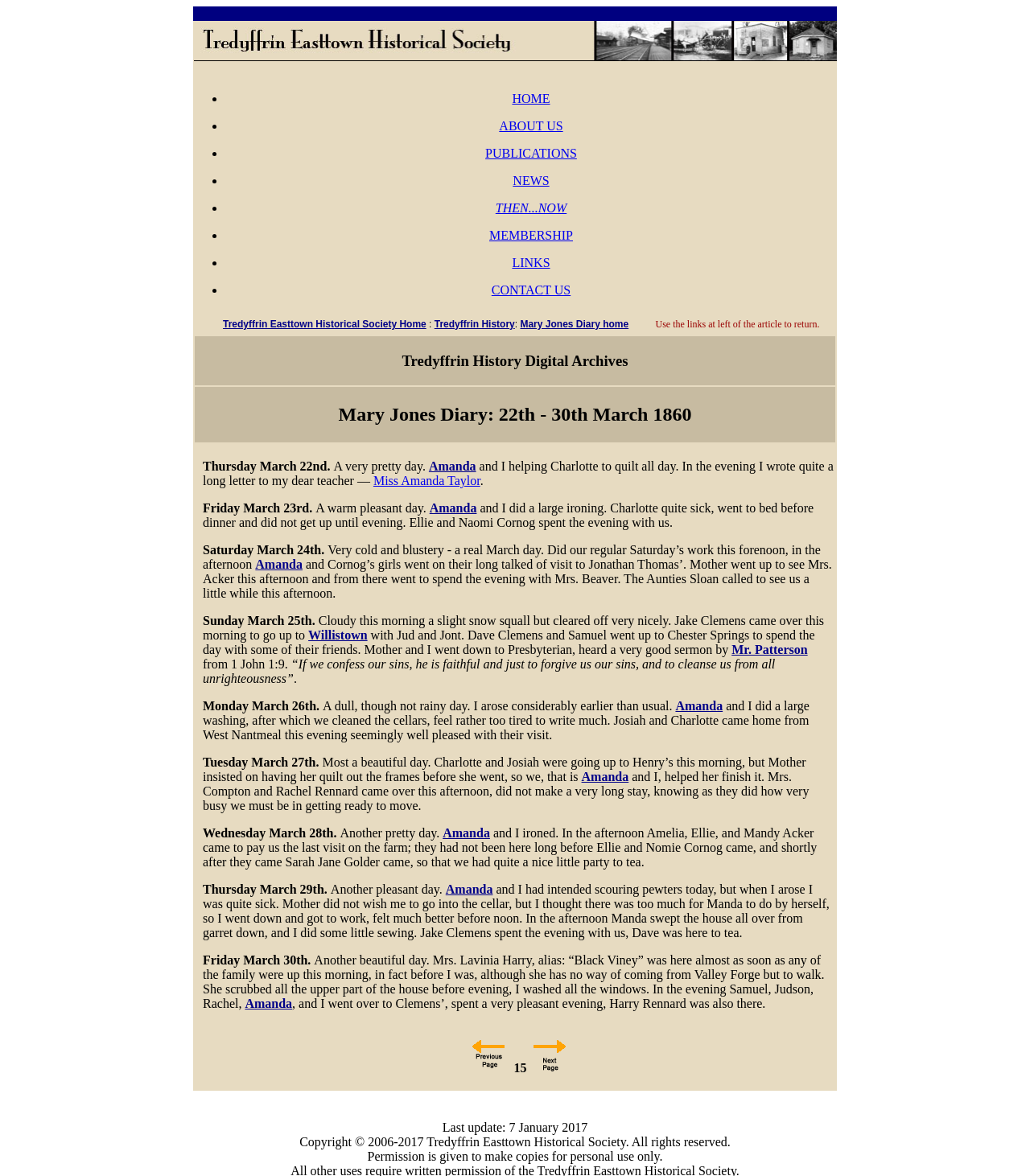Based on the element description, predict the bounding box coordinates (top-left x, top-left y, bottom-right x, bottom-right y) for the UI element in the screenshot: Tredyffrin History

[0.422, 0.271, 0.5, 0.28]